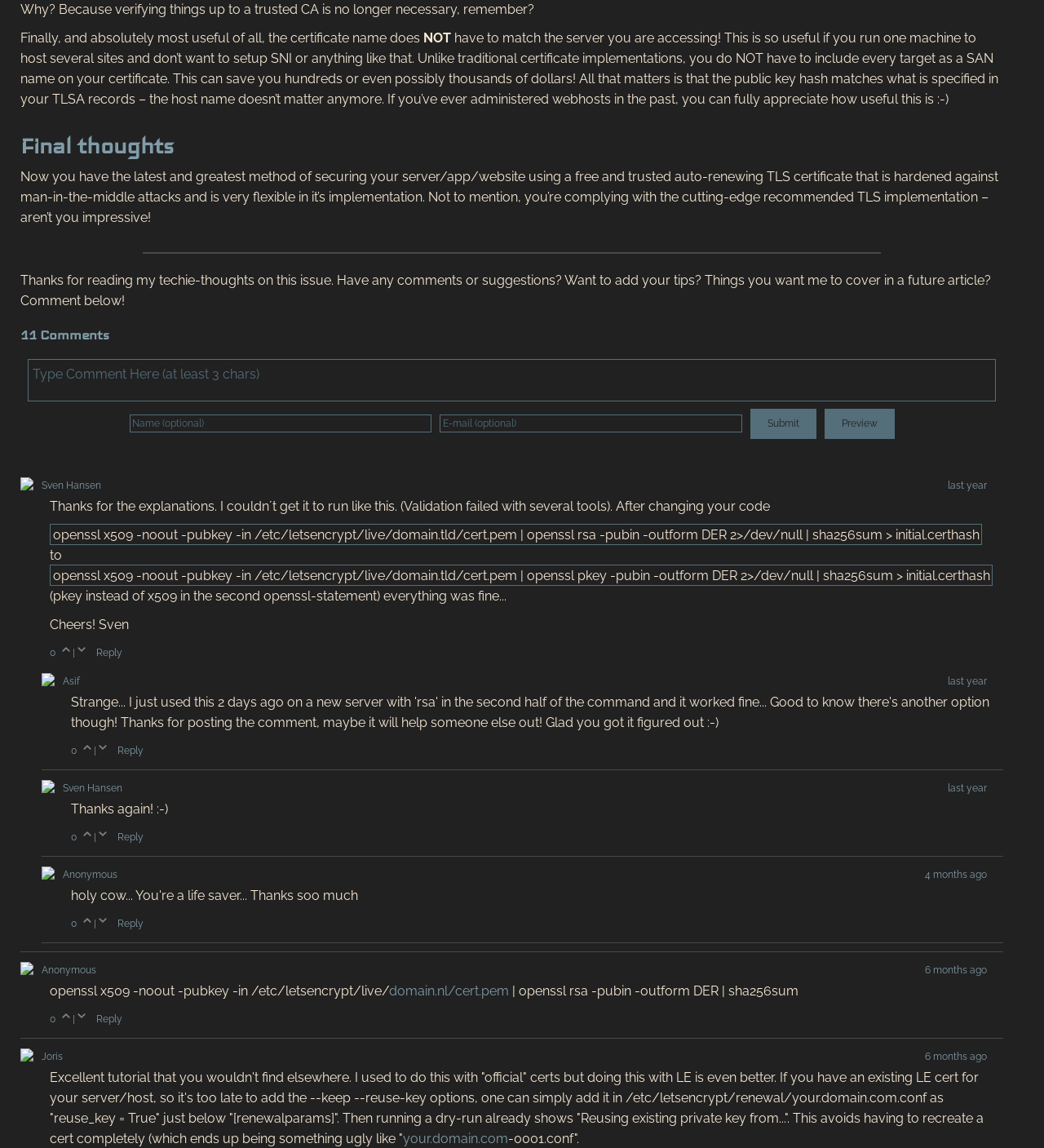What is the format of the timestamp in the comments?
Refer to the image and provide a one-word or short phrase answer.

Day Mon DD YYYY HH:MM:SS GMT+0000